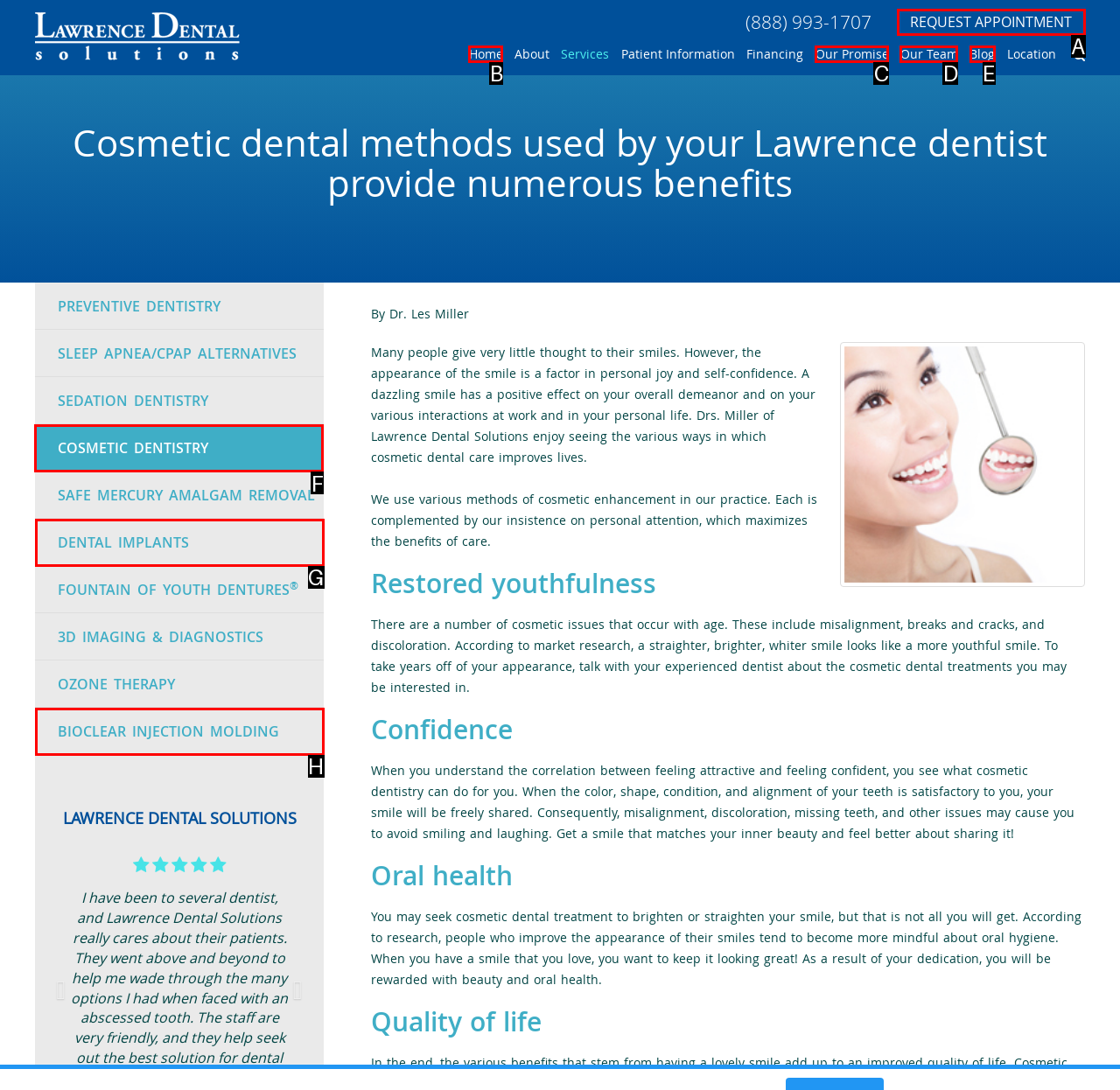Tell me the letter of the UI element to click in order to accomplish the following task: Learn more about 'Cosmetic Dentistry'
Answer with the letter of the chosen option from the given choices directly.

F